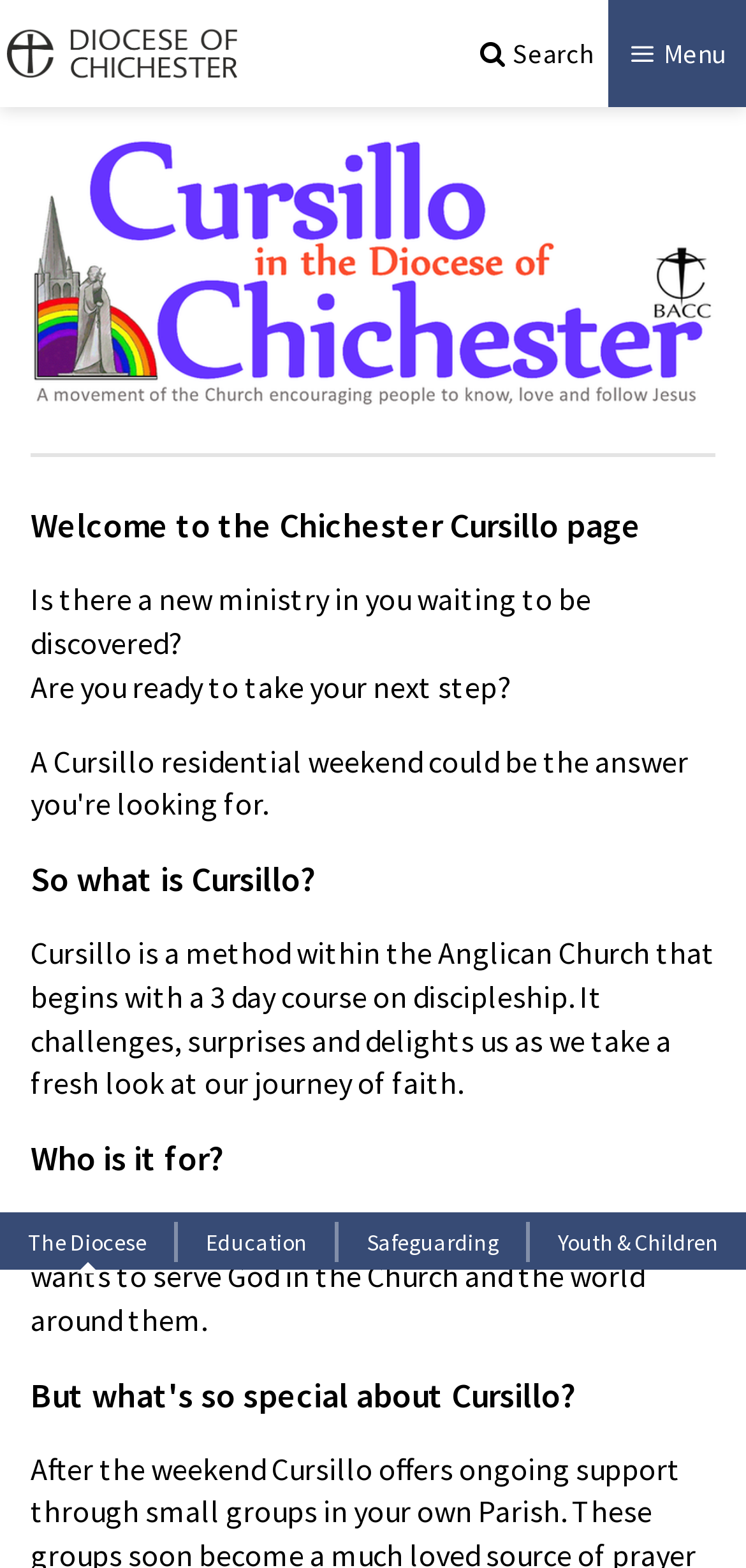Answer briefly with one word or phrase:
What is the duration of the Cursillo course?

3 days